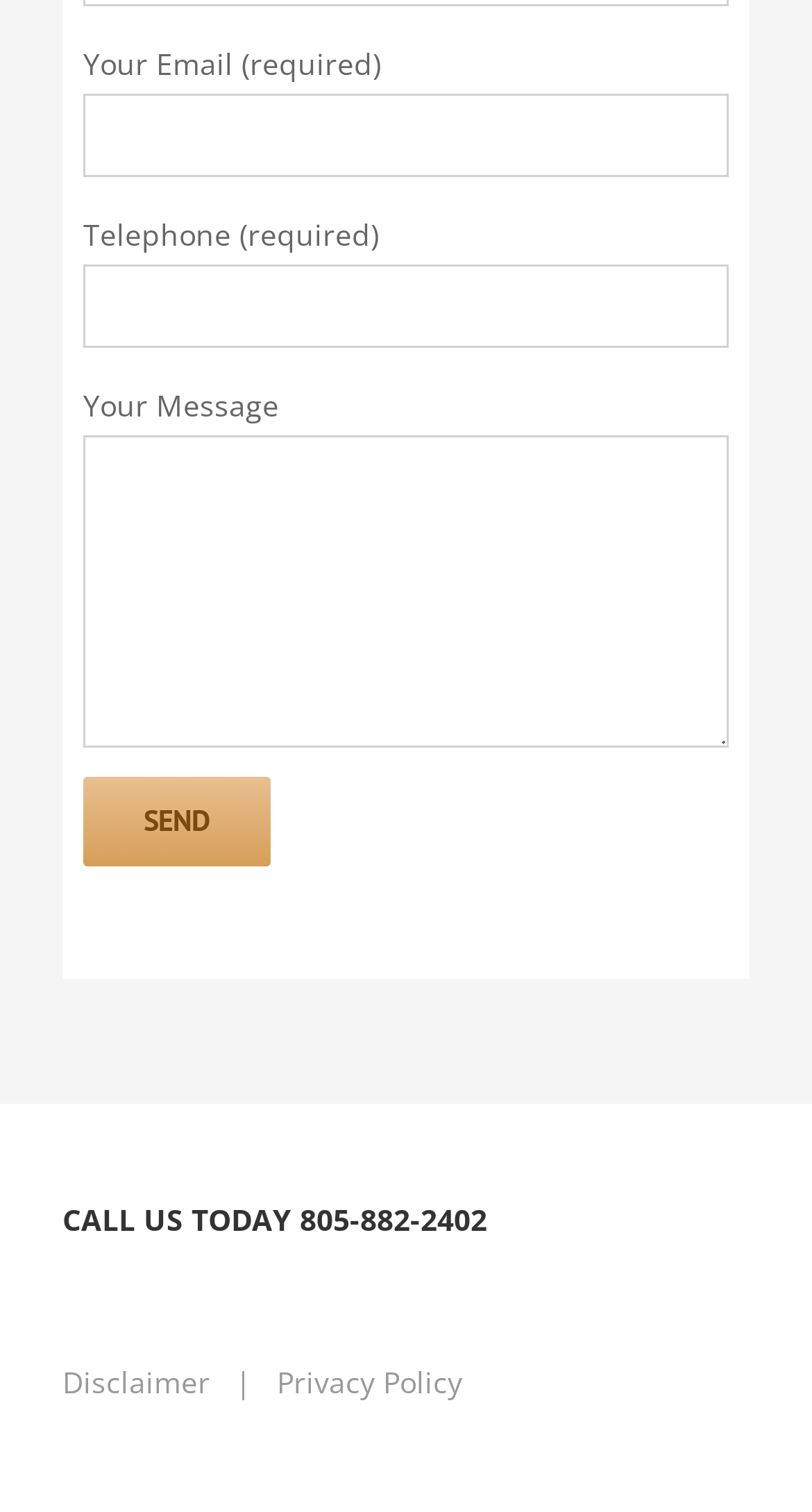Answer the question using only one word or a concise phrase: What is the purpose of the 'Send' button?

To send a message